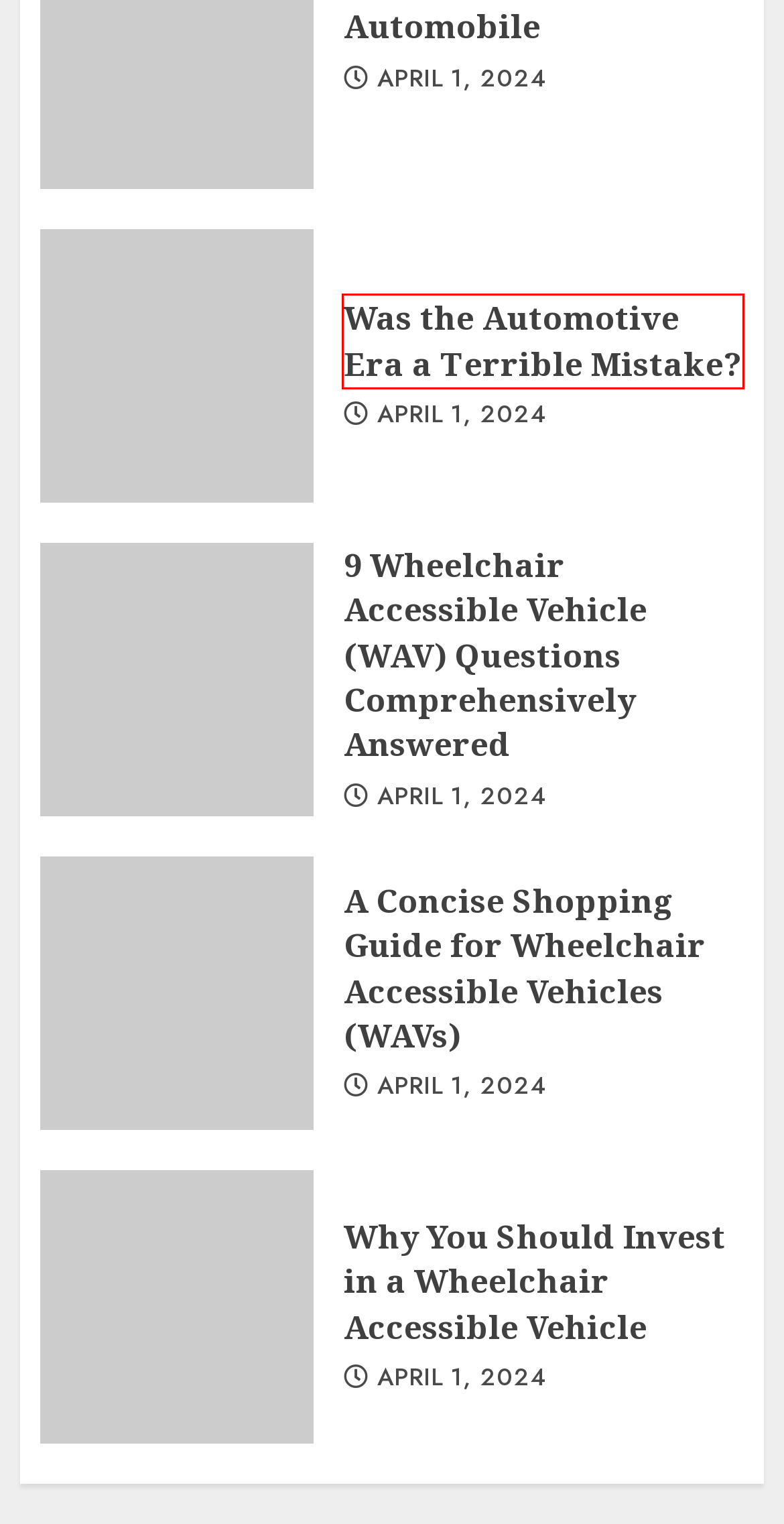You are presented with a screenshot of a webpage that includes a red bounding box around an element. Determine which webpage description best matches the page that results from clicking the element within the red bounding box. Here are the candidates:
A. Automobile - VSP Dirtlife
B. Great Hotels Near Disneyland - VSP Dirtlife
C. 9 Wheelchair Accessible Vehicle (WAV) Questions Comprehensively Answered - VSP Dirtlife
D. July 2018 - VSP Dirtlife
E. Was the Automotive Era a Terrible Mistake? - VSP Dirtlife
F. A Concise Shopping Guide for Wheelchair Accessible Vehicles (WAVs) - VSP Dirtlife
G. 5 Symptoms Of Failed Fuel Pressure Regulator! - VSP Dirtlife
H. Why You Should Invest in a Wheelchair Accessible Vehicle - VSP Dirtlife

E